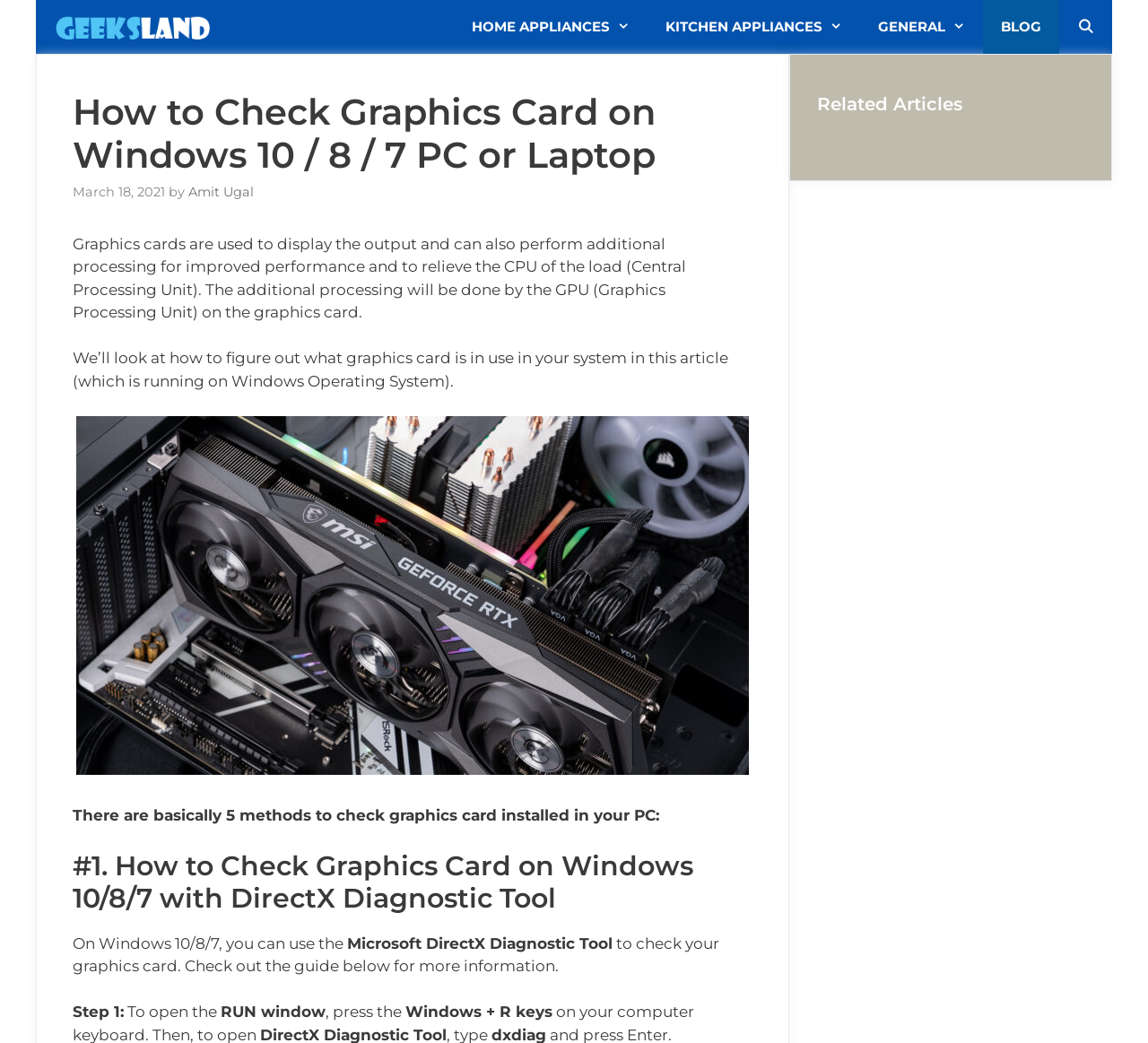From the given element description: "GENERAL", find the bounding box for the UI element. Provide the coordinates as four float numbers between 0 and 1, in the order [left, top, right, bottom].

[0.749, 0.0, 0.856, 0.052]